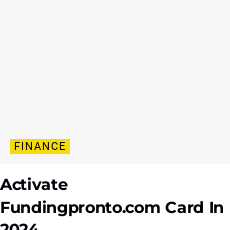Analyze the image and provide a detailed caption.

The image features a prominent heading inviting users to "Activate Fundingpronto.com Card In 2024." Below this heading is a yellow-highlighted link labeled "FINANCE," which emphasizes the financial context of the content. This layout suggests that the page is focused on guiding users through the process of activating their Fundingpronto.com card, with the year 2024 indicating updated information or new procedures for that year. The clean and bold text ensures that the key actions and information stand out to visitors seeking assistance with their financial services.